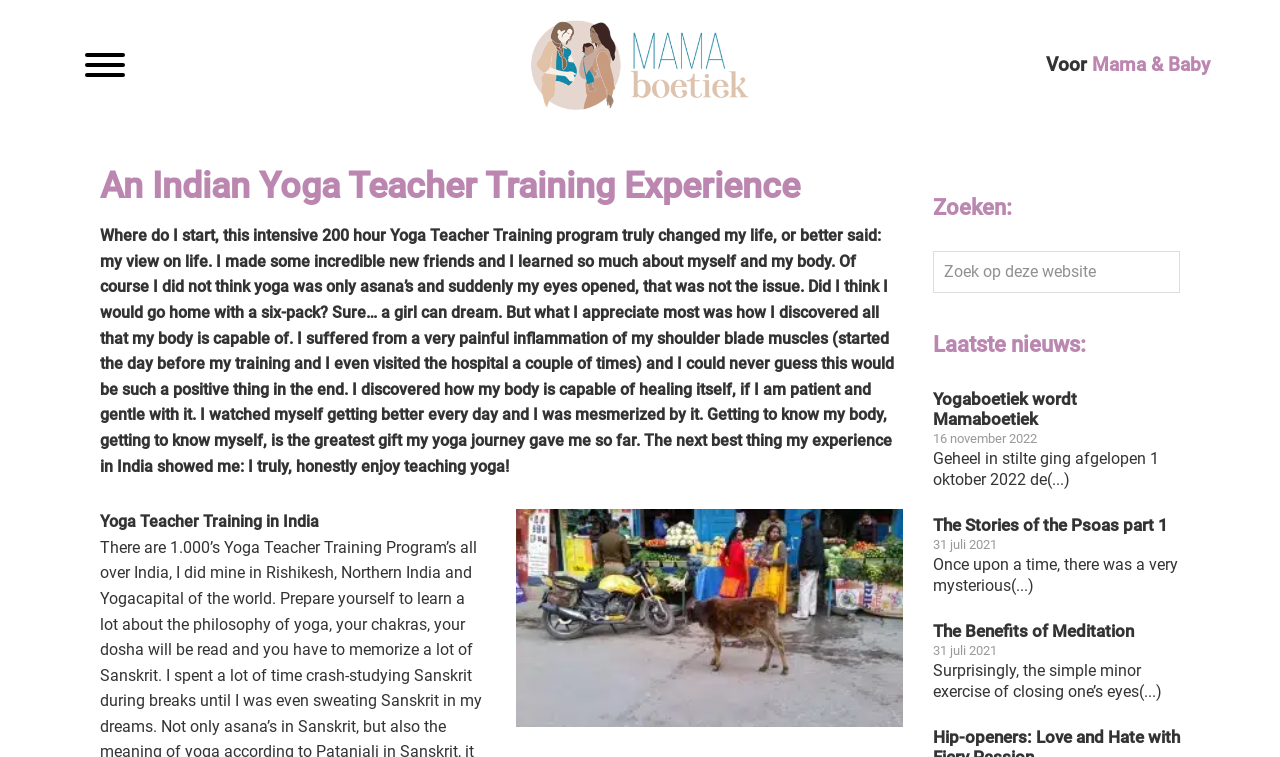Please analyze the image and provide a thorough answer to the question:
What is the purpose of the search box?

I inferred this answer by looking at the text 'Zoek op deze website' next to the search box, which suggests that the purpose of the search box is to search on this website.